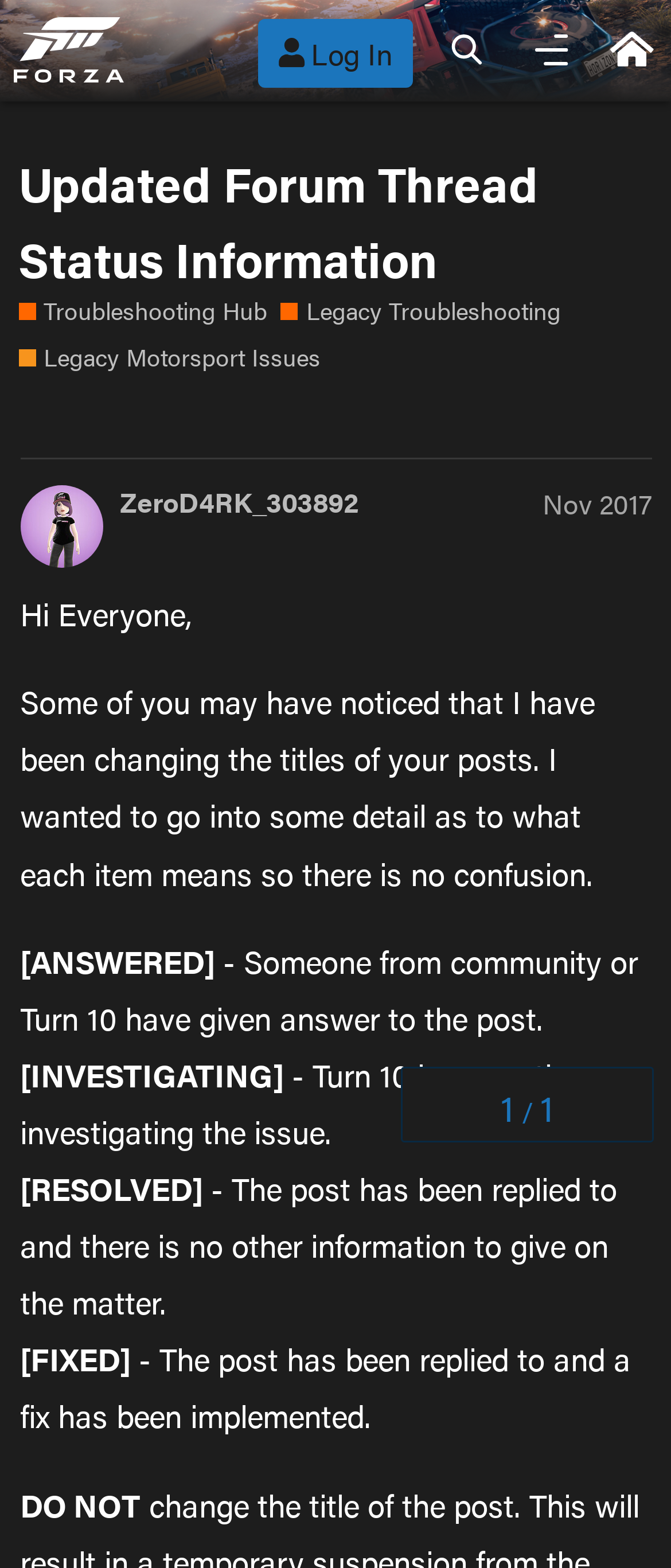Please specify the bounding box coordinates for the clickable region that will help you carry out the instruction: "Learn more about the About page".

None